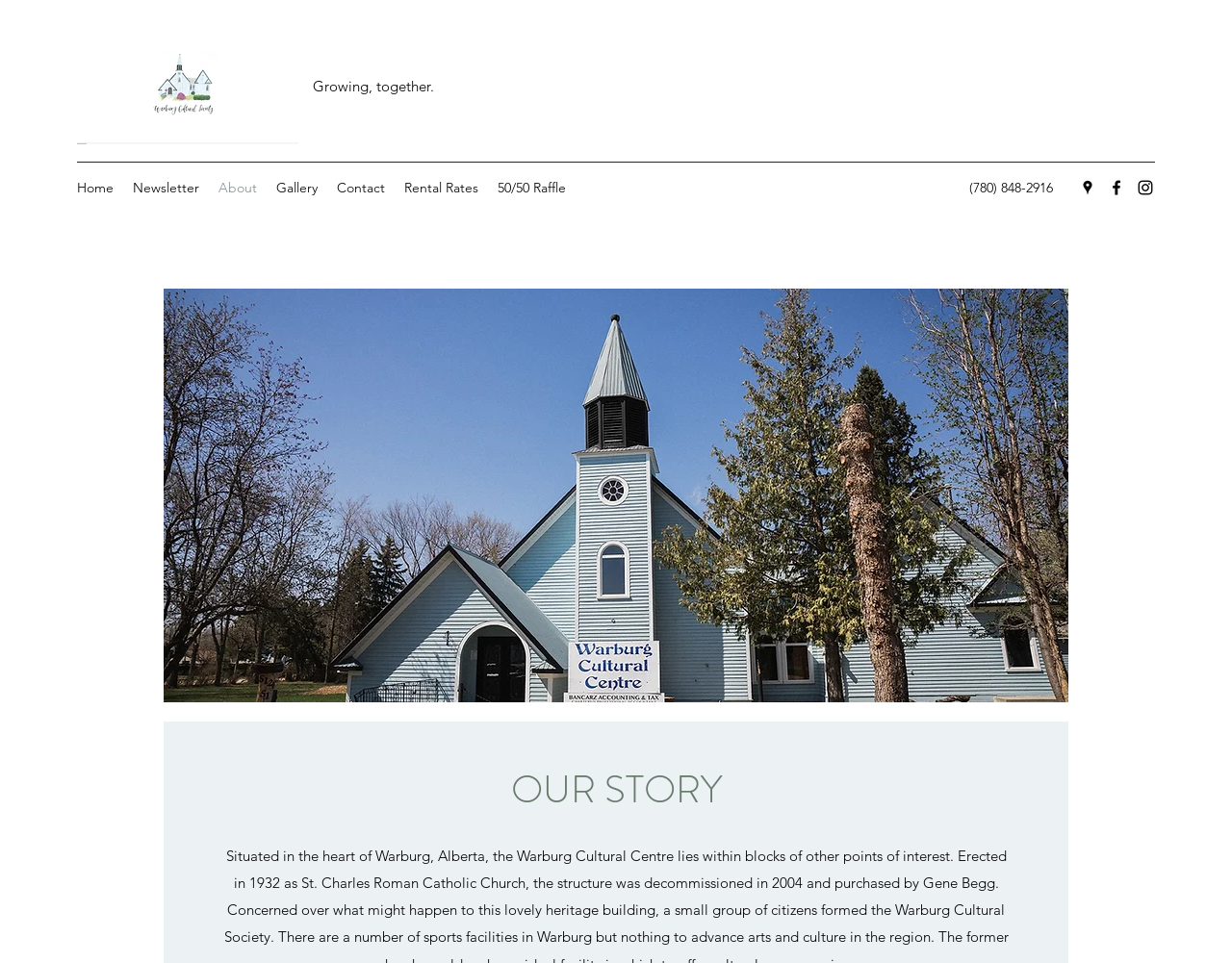Predict the bounding box of the UI element that fits this description: "50/50 Raffle".

[0.396, 0.18, 0.467, 0.21]